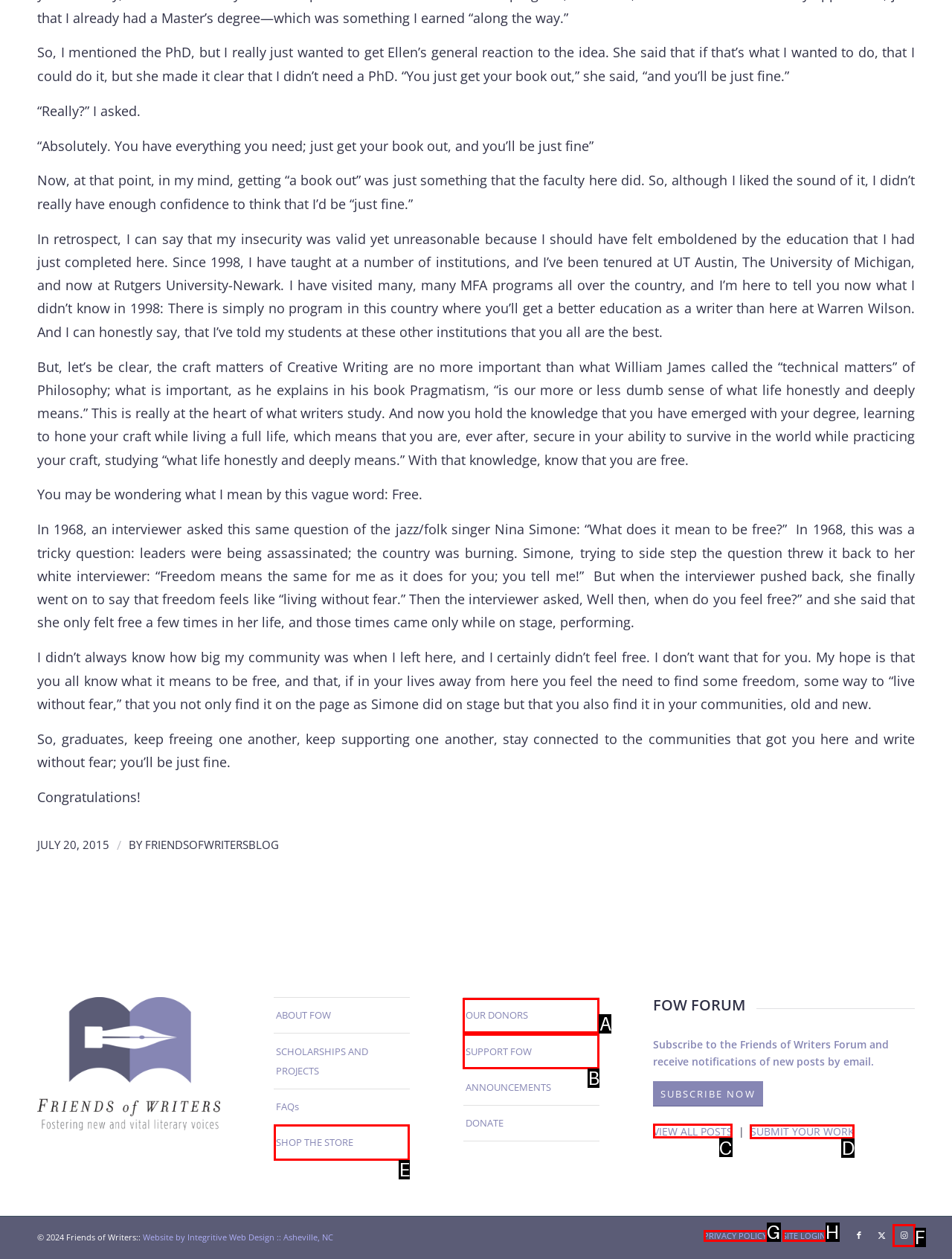Find the option you need to click to complete the following instruction: View all posts
Answer with the corresponding letter from the choices given directly.

C